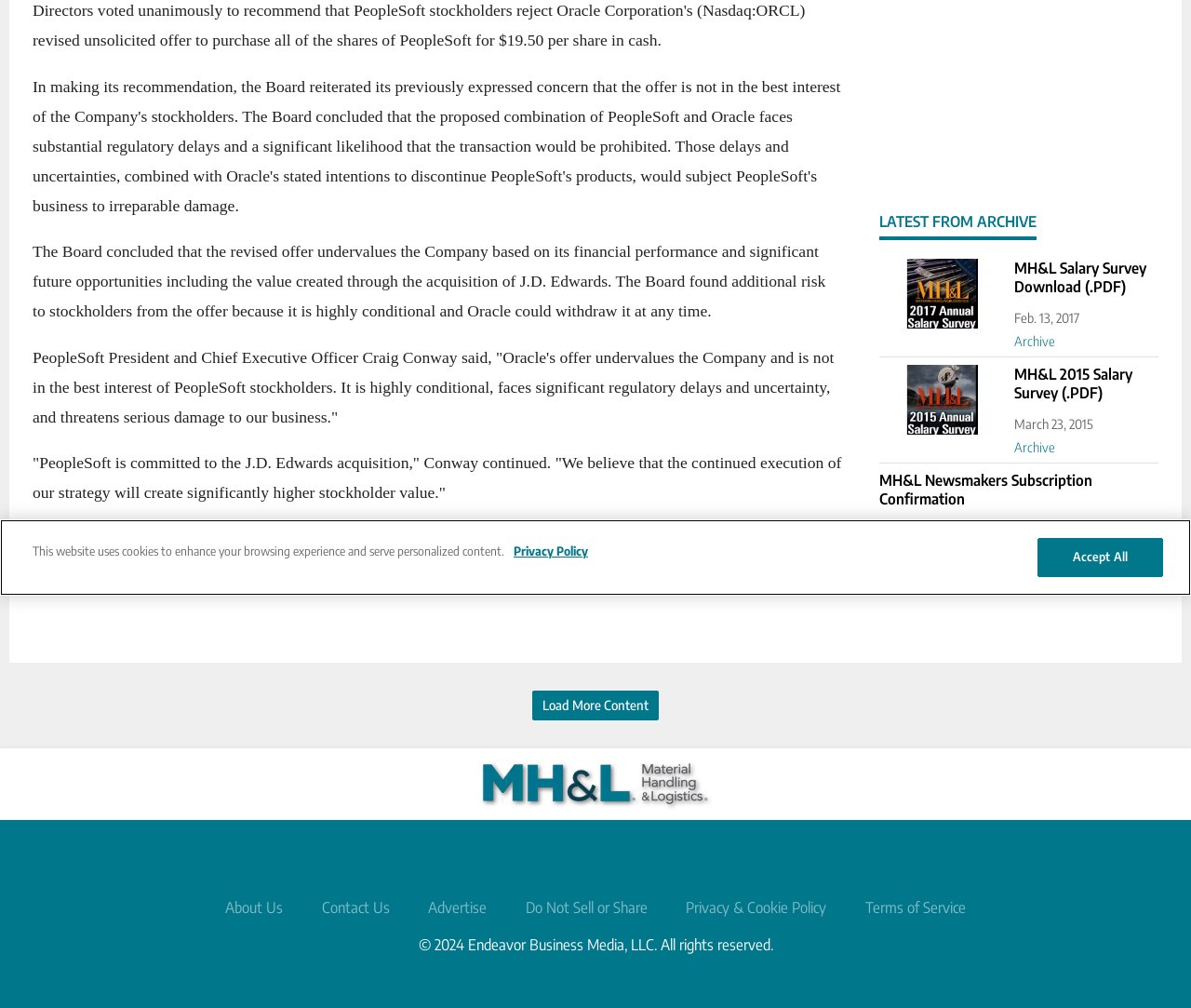Using the format (top-left x, top-left y, bottom-right x, bottom-right y), provide the bounding box coordinates for the described UI element. All values should be floating point numbers between 0 and 1: Terms of Service

[0.727, 0.891, 0.811, 0.91]